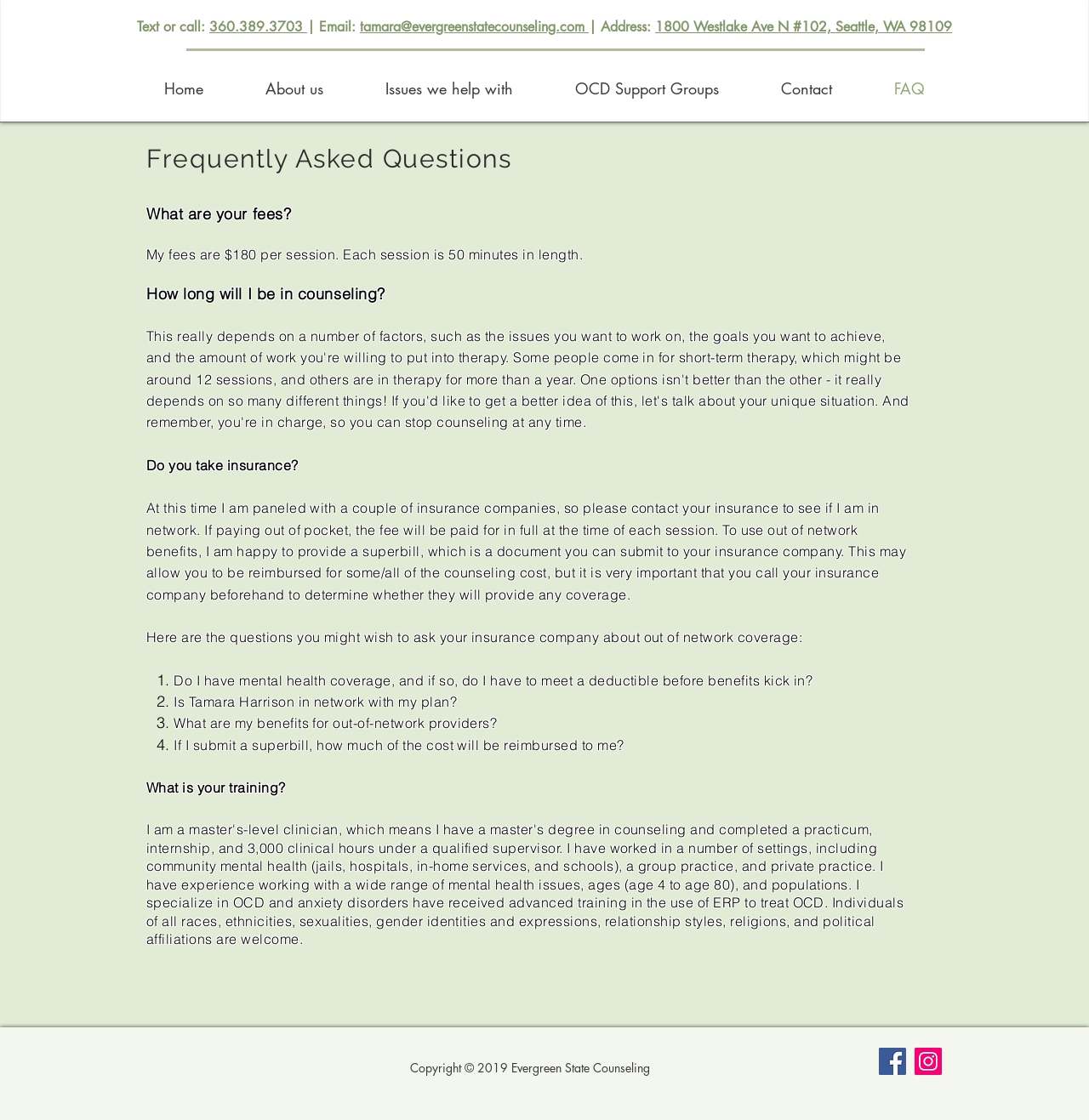Identify and provide the main heading of the webpage.

Text or call: 360.389.3703 | Email: tamara@evergreenstatecounseling.com | Address: 1800 Westlake Ave N #102, Seattle, WA 98109